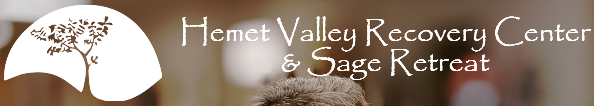What does the stylized tree design symbolize?
Please provide a full and detailed response to the question.

The stylized tree design in the logo symbolizes growth and healing, which are core aspects of the recovery and retreat services provided by Hemet Valley Recovery Center & Sage Retreat.